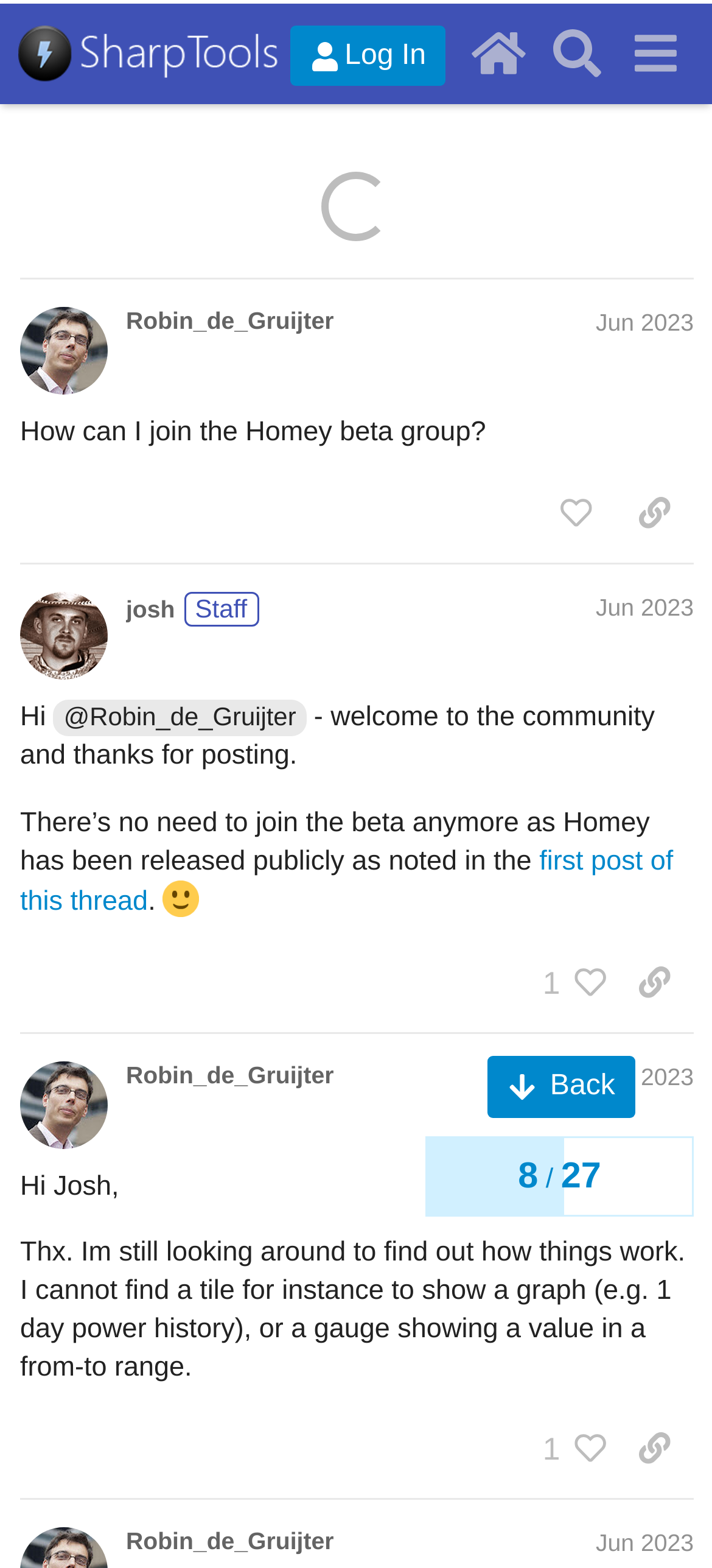How many posts are in this thread?
Look at the image and respond with a one-word or short-phrase answer.

3